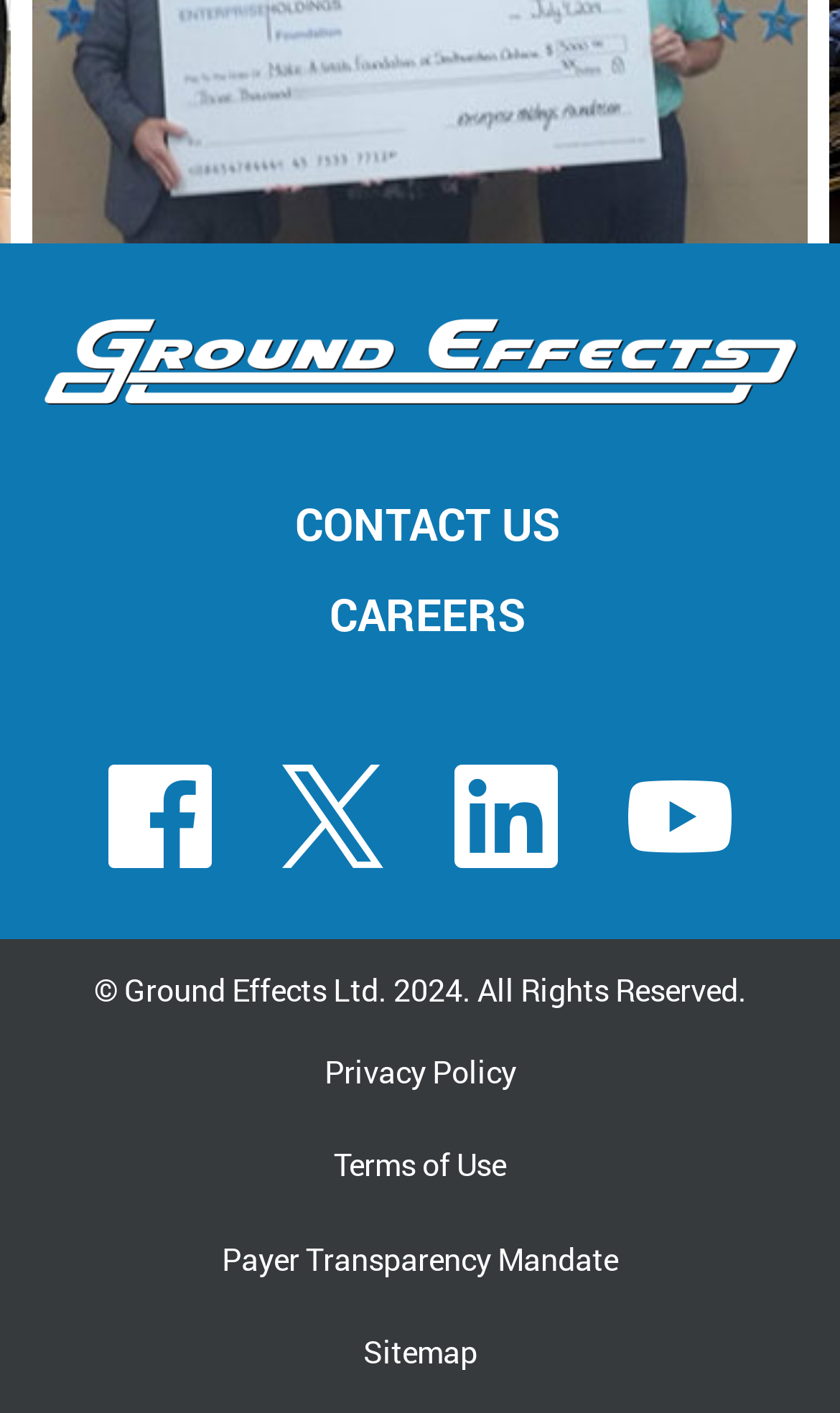Locate the bounding box coordinates of the element's region that should be clicked to carry out the following instruction: "Email cs@waclf.com". The coordinates need to be four float numbers between 0 and 1, i.e., [left, top, right, bottom].

None